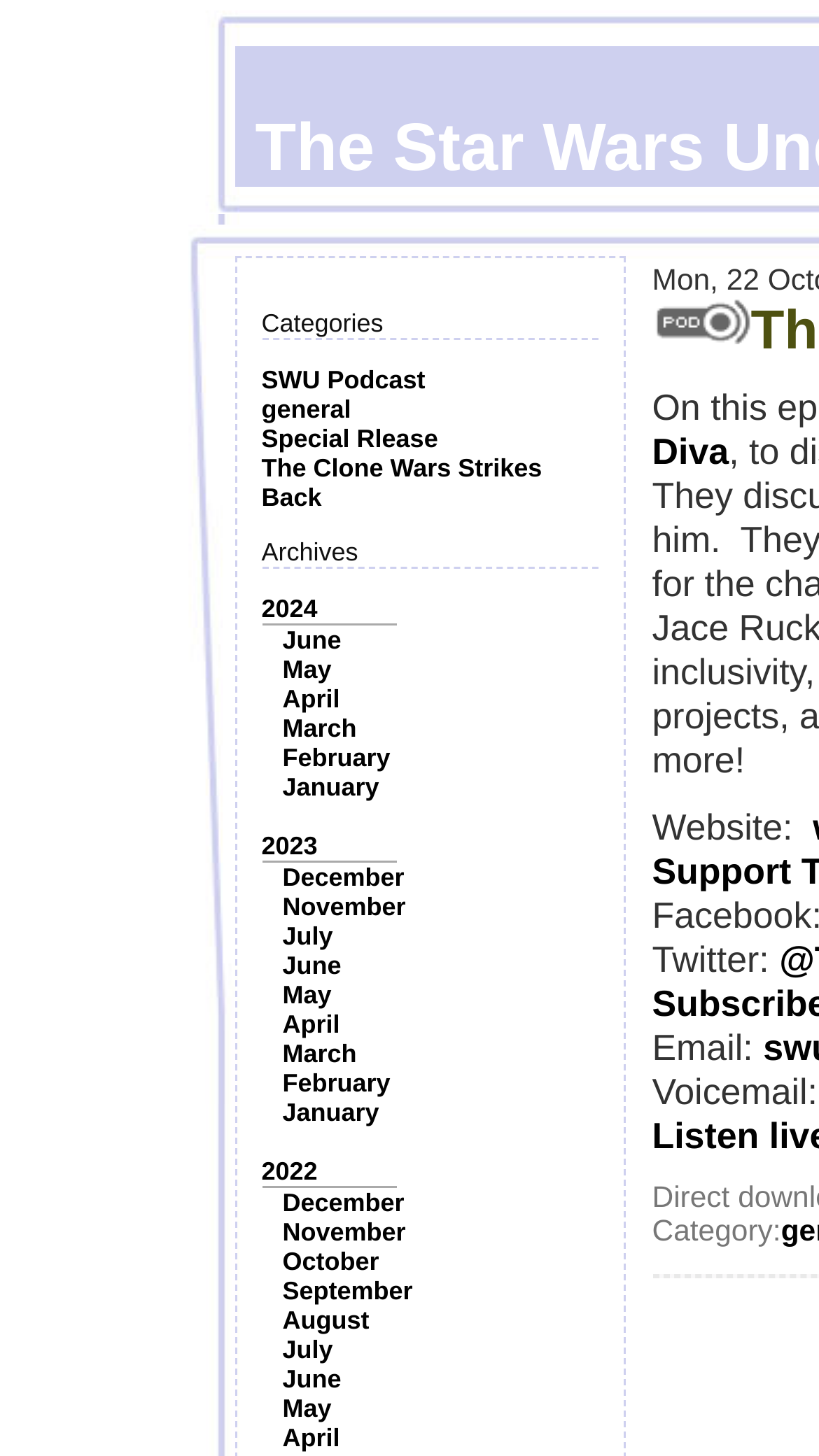Specify the bounding box coordinates of the element's region that should be clicked to achieve the following instruction: "Visit the 'The Clone Wars Strikes Back' category". The bounding box coordinates consist of four float numbers between 0 and 1, in the format [left, top, right, bottom].

[0.319, 0.311, 0.662, 0.352]